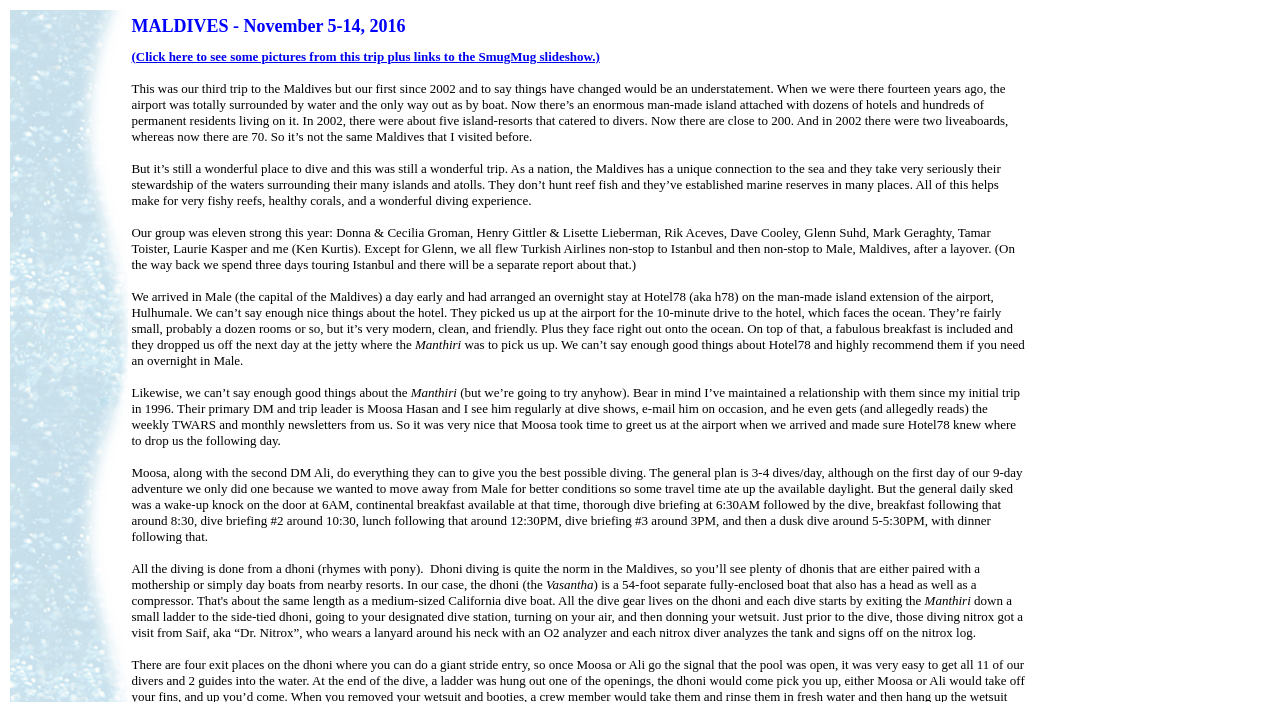Please answer the following question using a single word or phrase: 
What is the name of the dive master who greeted the group?

Moosa Hasan